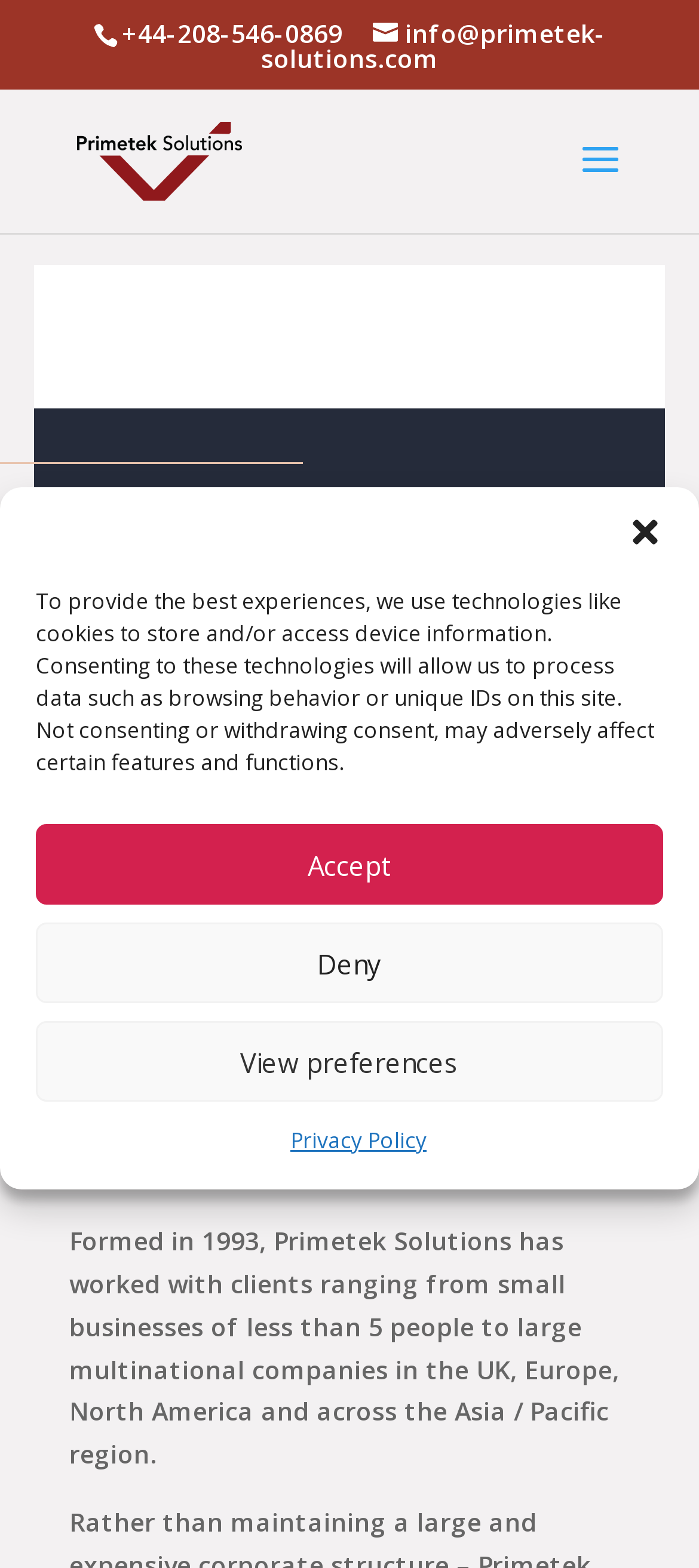Determine the bounding box coordinates (top-left x, top-left y, bottom-right x, bottom-right y) of the UI element described in the following text: aria-label="Close dialog"

[0.897, 0.328, 0.949, 0.351]